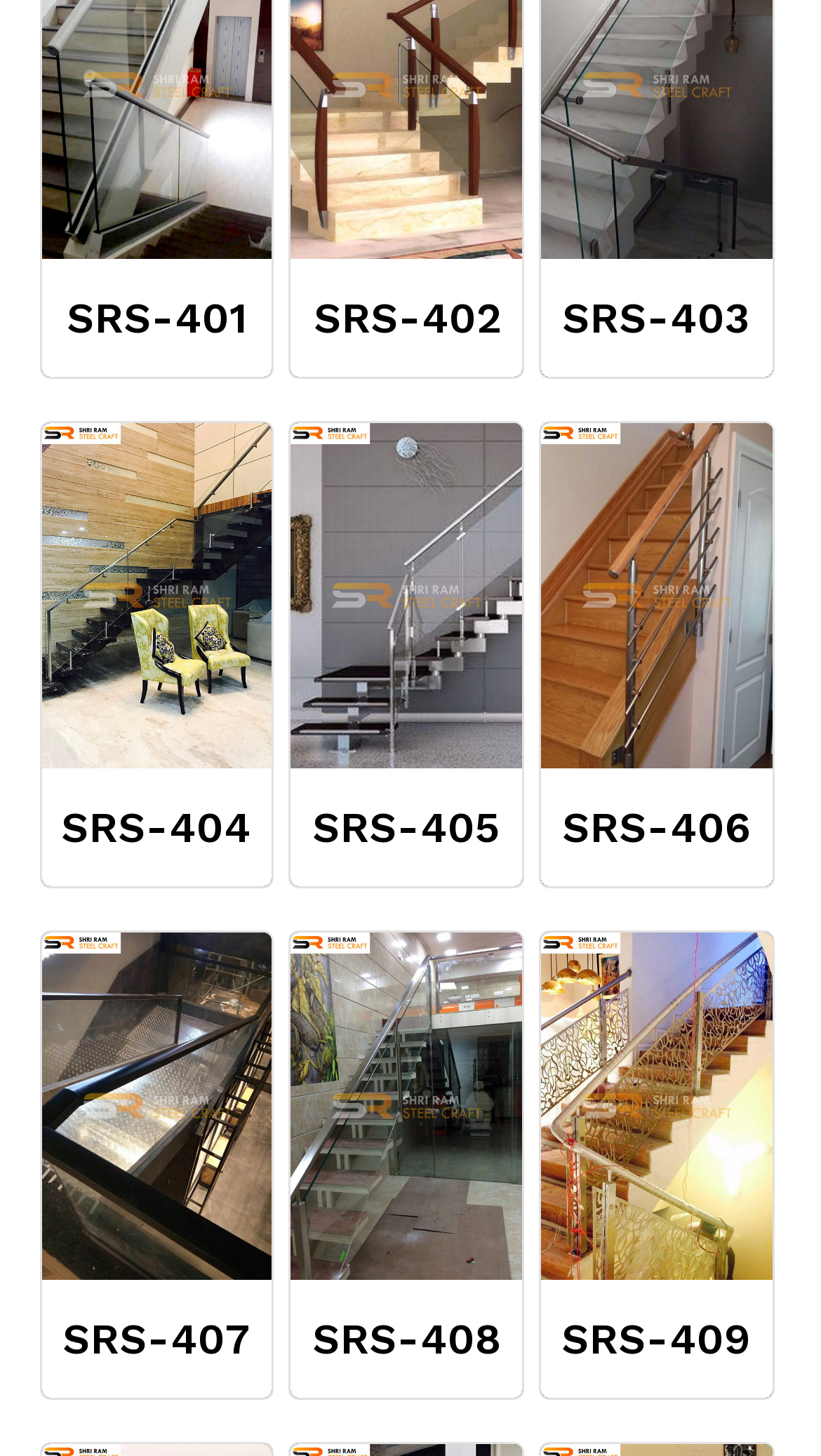Locate the bounding box coordinates of the area that needs to be clicked to fulfill the following instruction: "Explore ss staircase railing SRS-408". The coordinates should be in the format of four float numbers between 0 and 1, namely [left, top, right, bottom].

[0.355, 0.746, 0.636, 0.96]